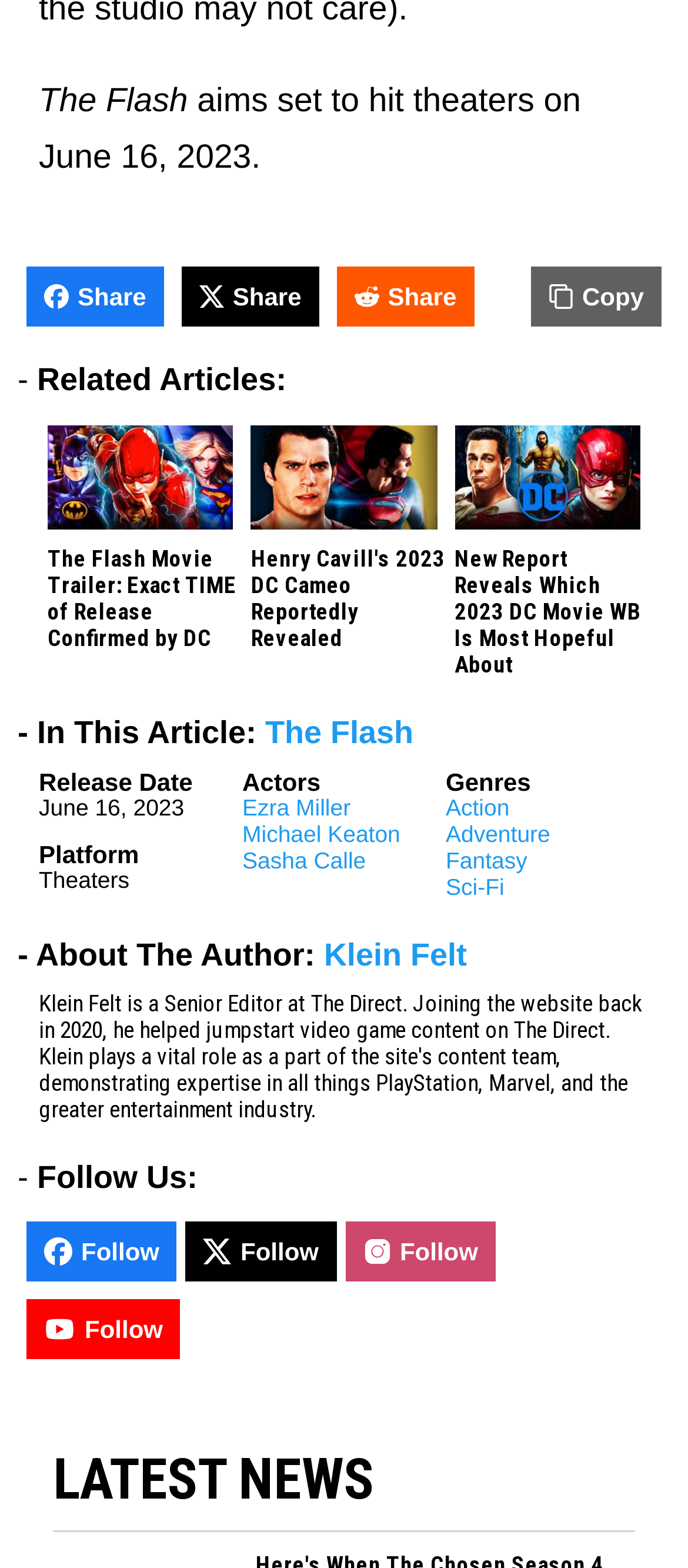Review the image closely and give a comprehensive answer to the question: Who is the author of the article?

I found the author's name by looking at the section that says 'About The Author:', which lists the author's name as a link.